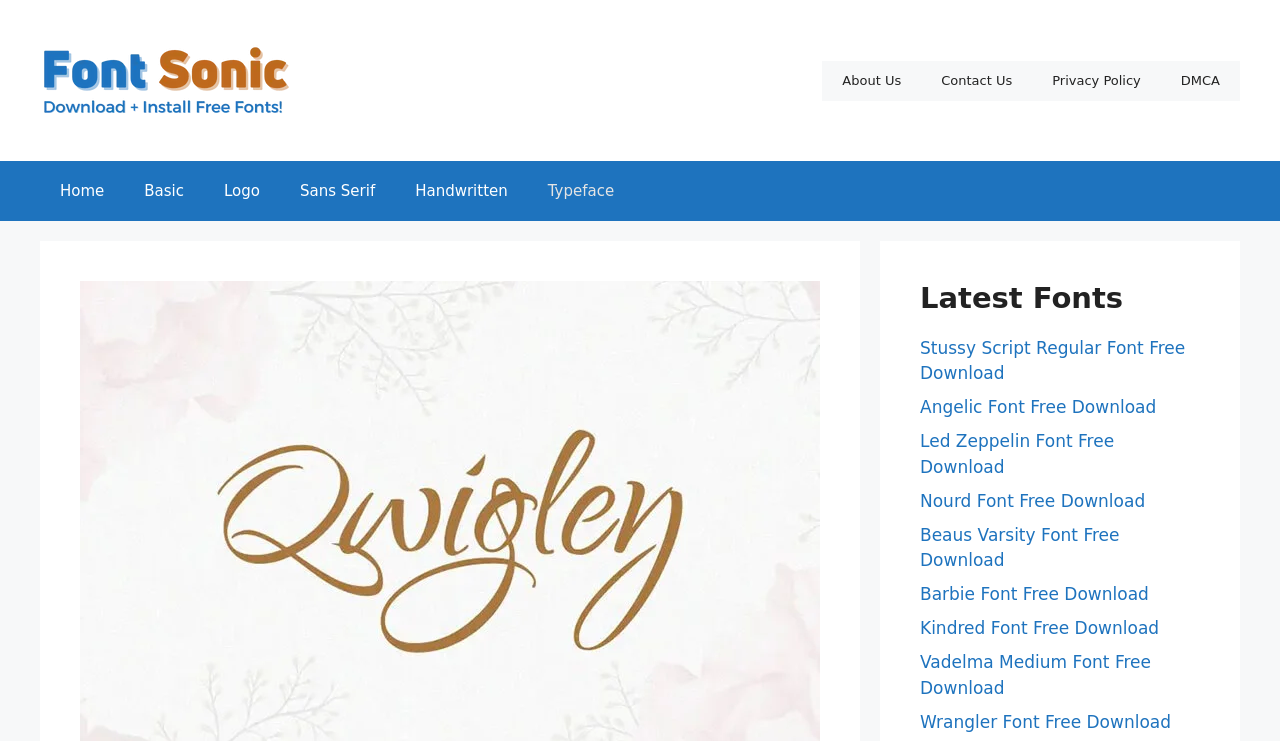Please identify the bounding box coordinates of the clickable area that will fulfill the following instruction: "Read the article 'Innovative Industrial Properties Acquires Texas Property and Enters Into Long-Term Lease with Texas Original'". The coordinates should be in the format of four float numbers between 0 and 1, i.e., [left, top, right, bottom].

None